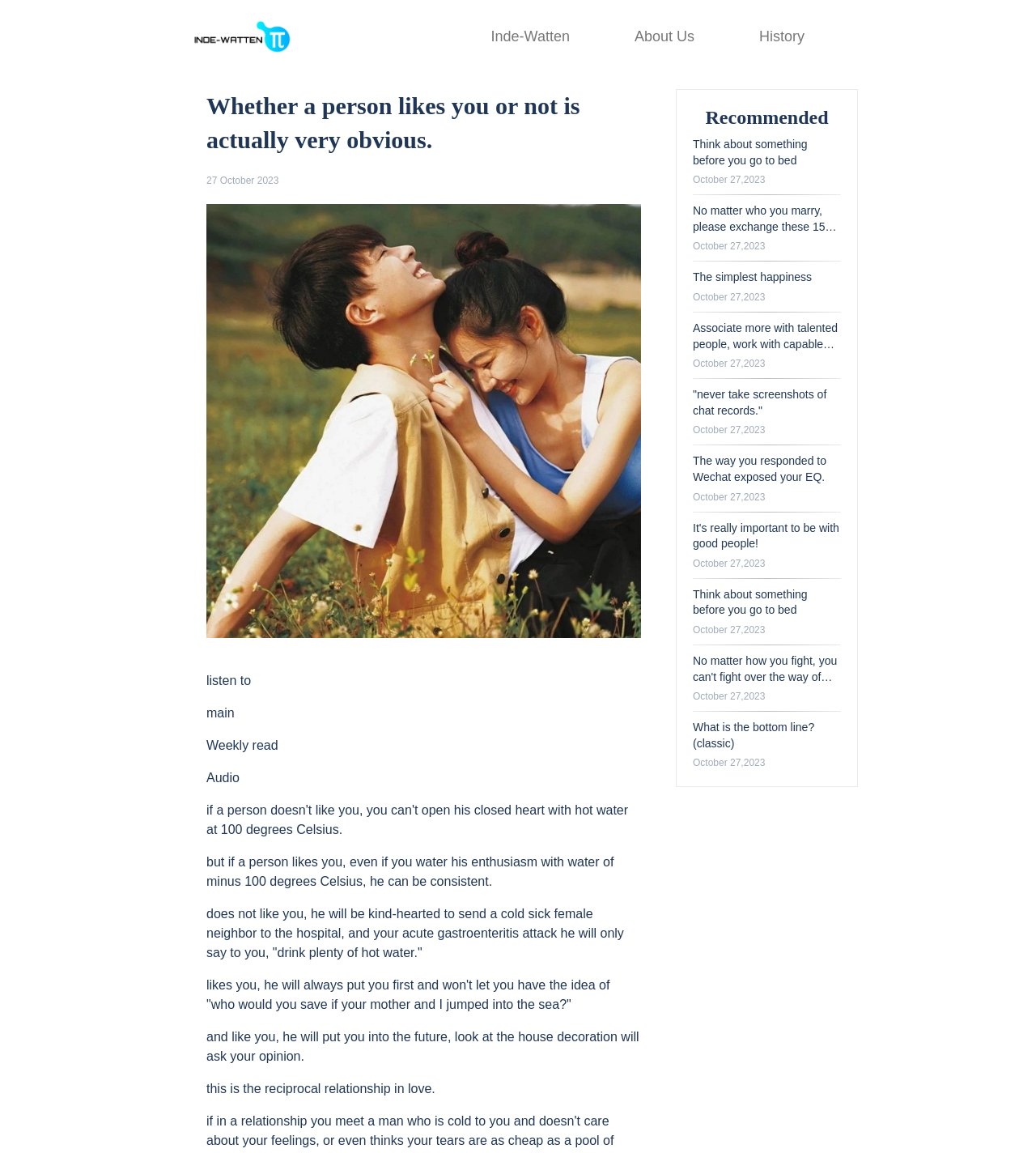How many articles are listed under the 'Recommended' category?
Answer the question with as much detail as you can, using the image as a reference.

There are 12 articles listed under the 'Recommended' category, which can be counted by iterating through the heading elements with the text 'Recommended' and its subsequent link elements.